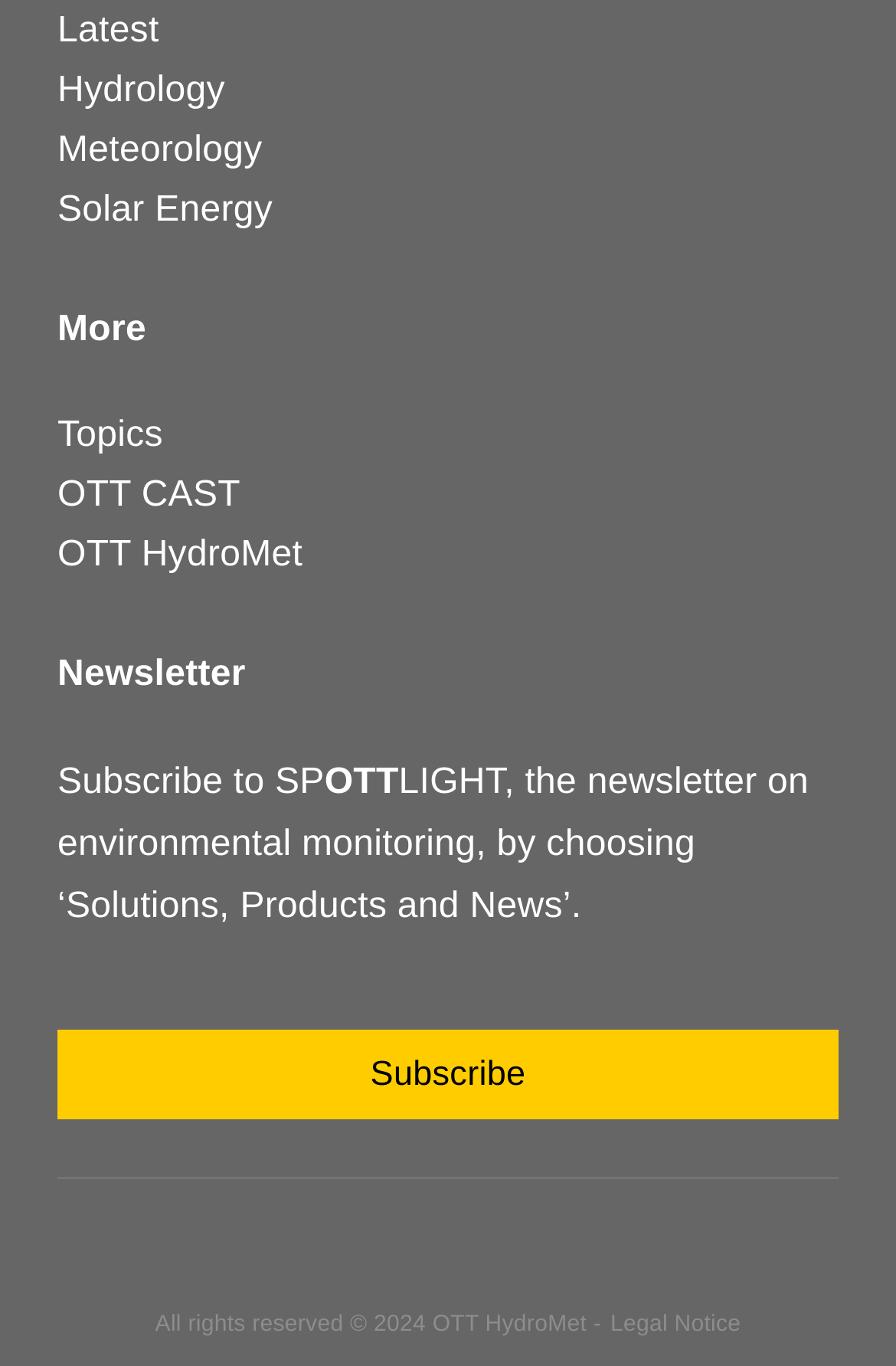Locate the bounding box of the UI element defined by this description: "Support Team". The coordinates should be given as four float numbers between 0 and 1, formatted as [left, top, right, bottom].

None